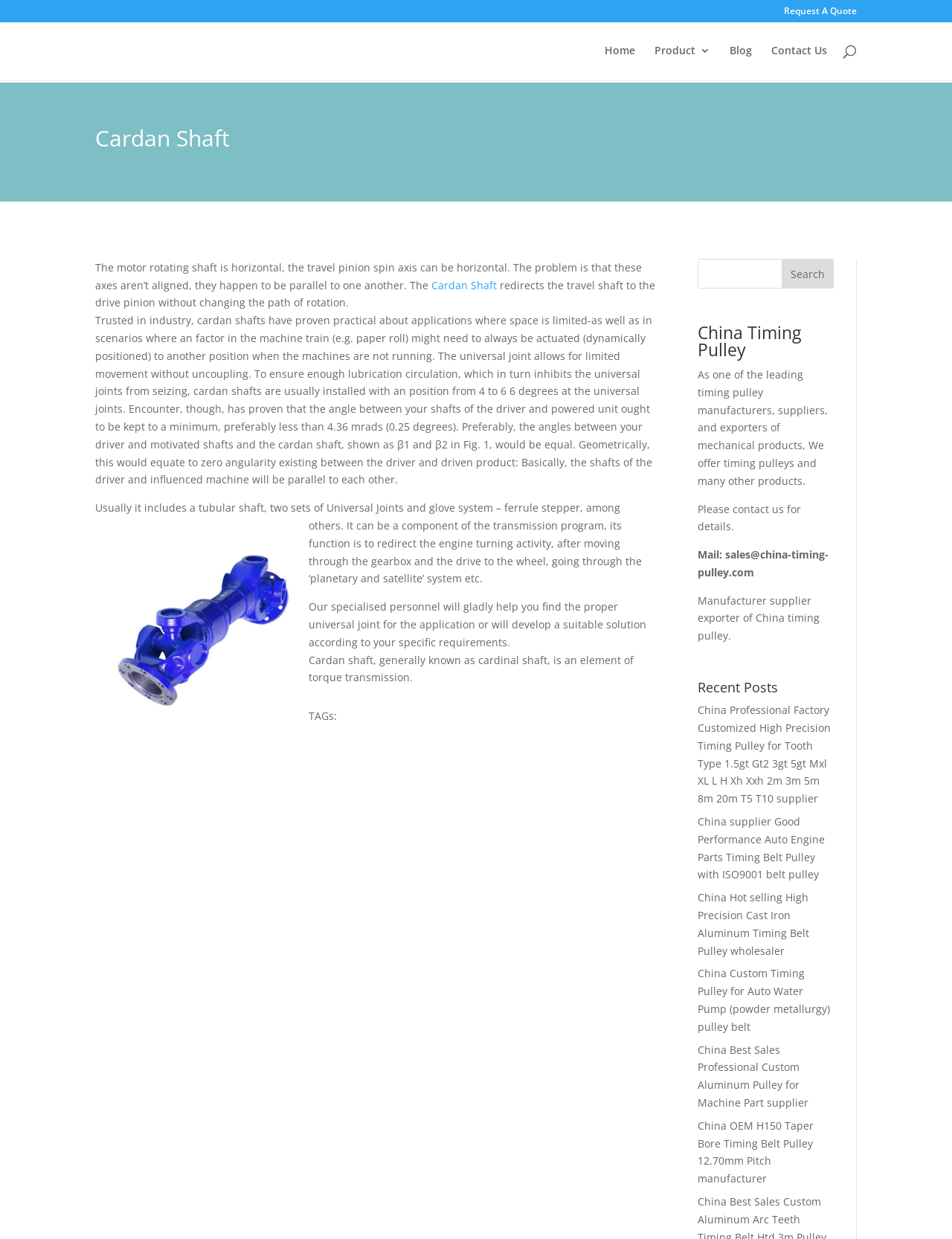Give a succinct answer to this question in a single word or phrase: 
What is the function of a Cardan shaft?

Redirects travel shaft to drive pinion